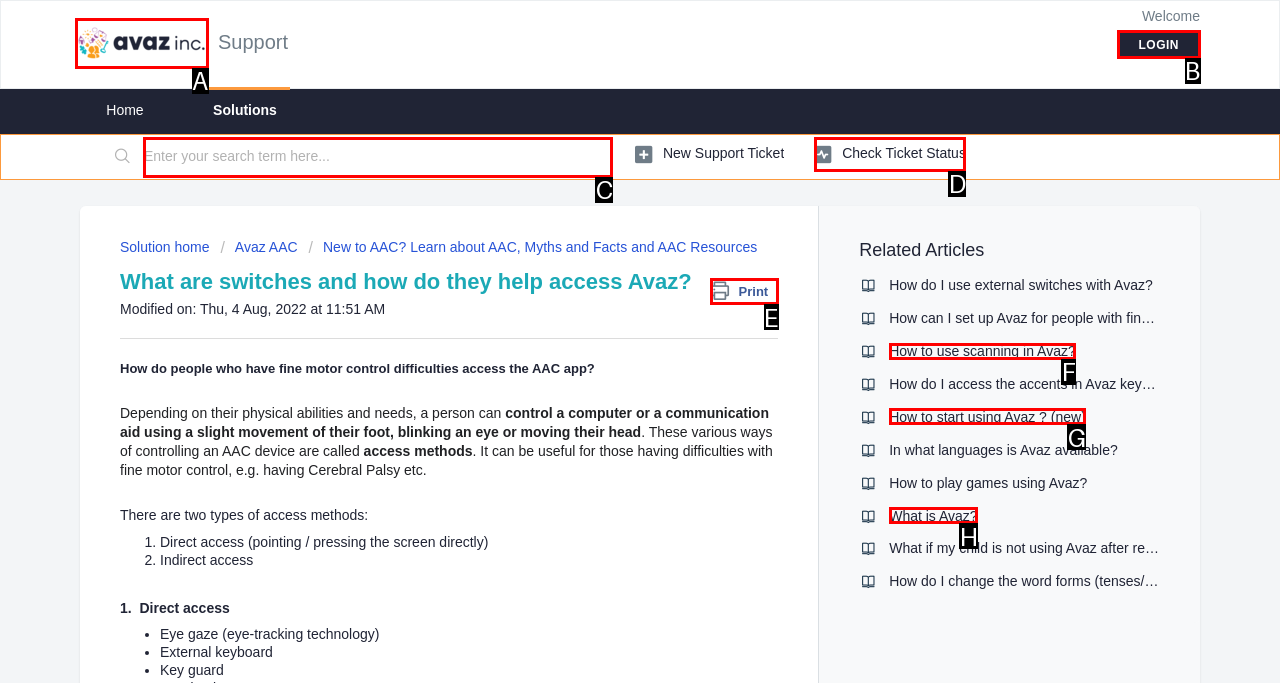Choose the HTML element that corresponds to the description: What is Avaz?
Provide the answer by selecting the letter from the given choices.

H